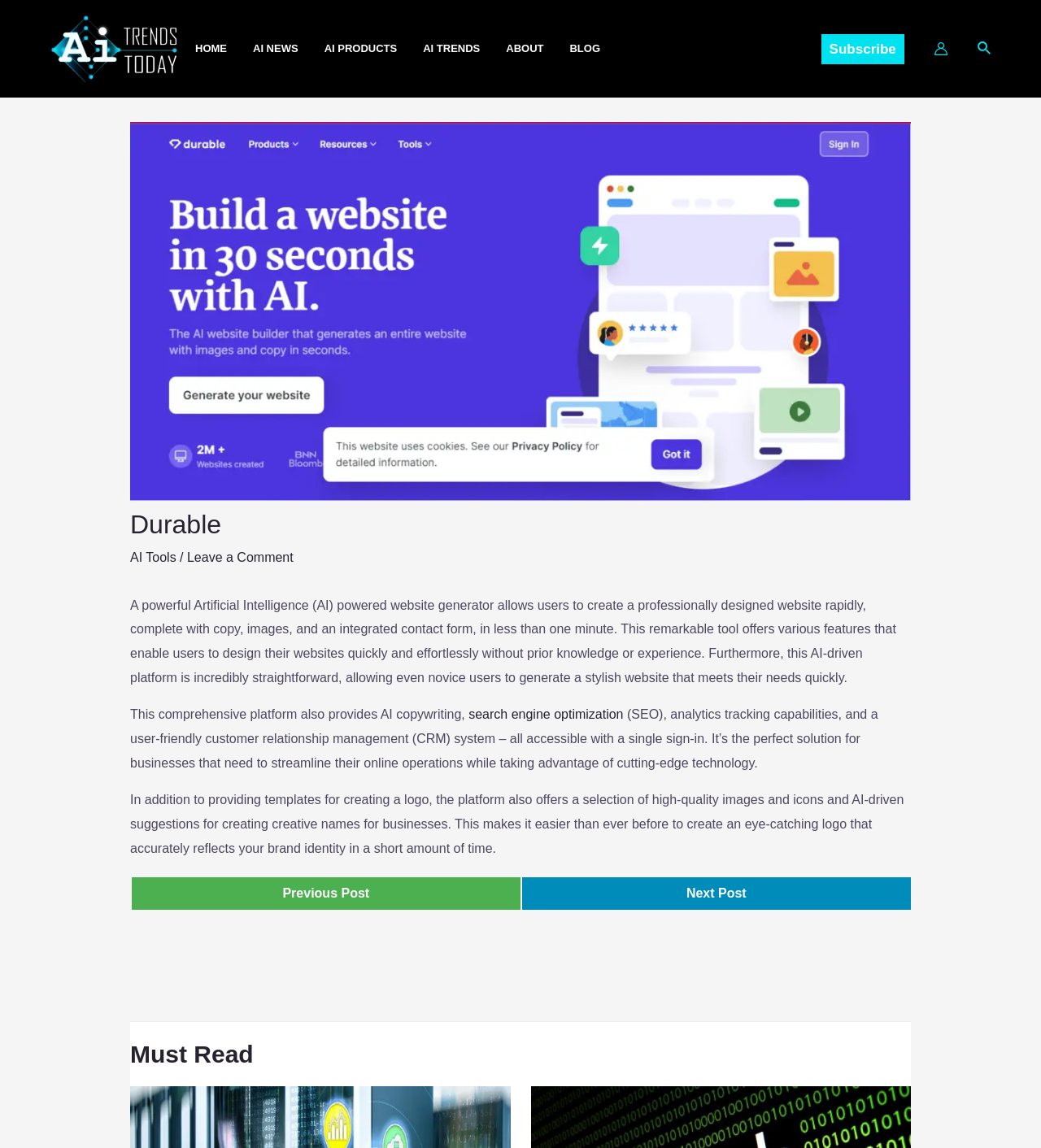From the screenshot, find the bounding box of the UI element matching this description: "Search". Supply the bounding box coordinates in the form [left, top, right, bottom], each a float between 0 and 1.

[0.939, 0.033, 0.953, 0.052]